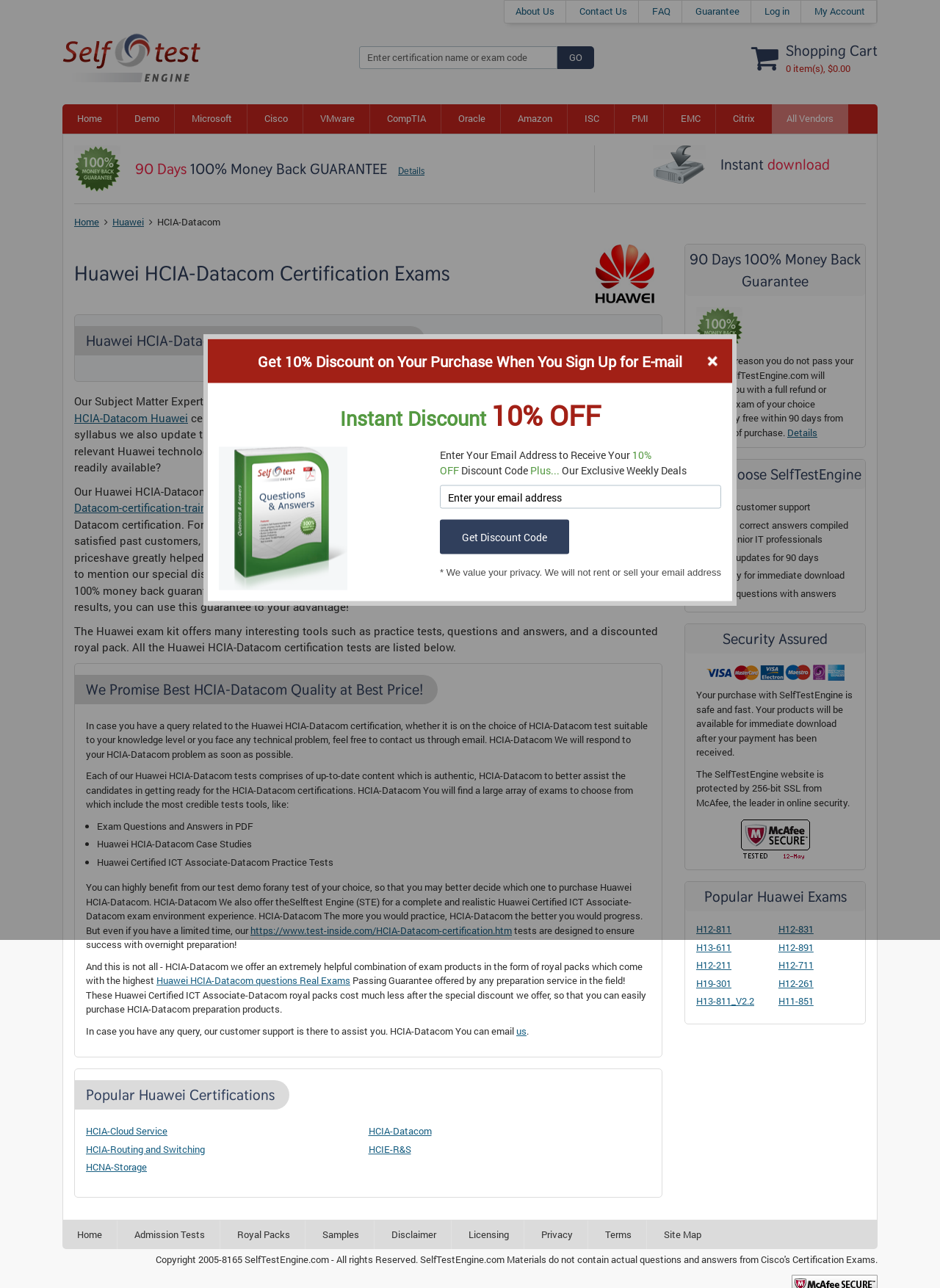Identify the bounding box coordinates of the region that needs to be clicked to carry out this instruction: "Click on the 'GO' button". Provide these coordinates as four float numbers ranging from 0 to 1, i.e., [left, top, right, bottom].

[0.593, 0.036, 0.632, 0.054]